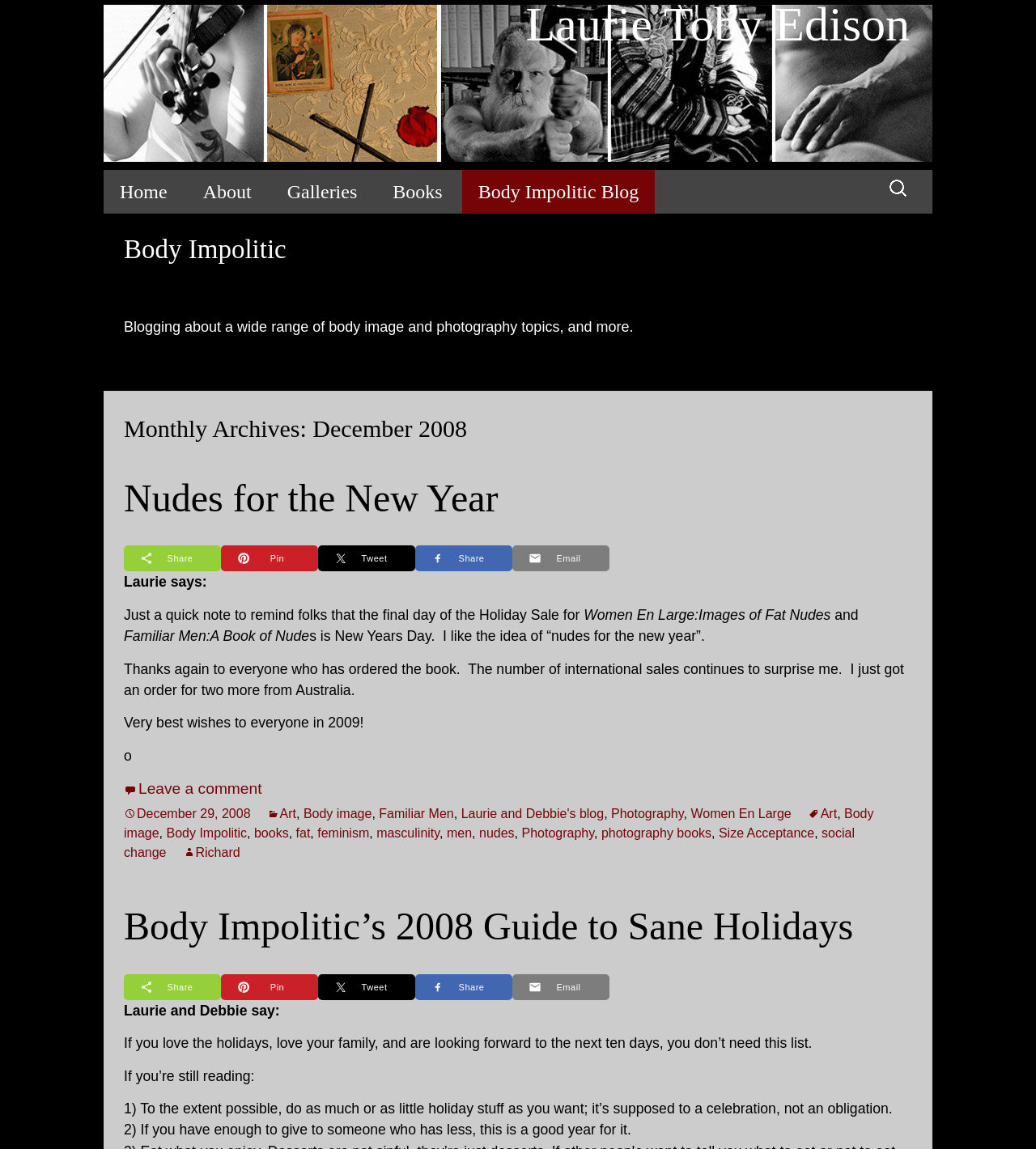Please locate the bounding box coordinates of the element that needs to be clicked to achieve the following instruction: "Leave a comment". The coordinates should be four float numbers between 0 and 1, i.e., [left, top, right, bottom].

[0.12, 0.679, 0.253, 0.694]